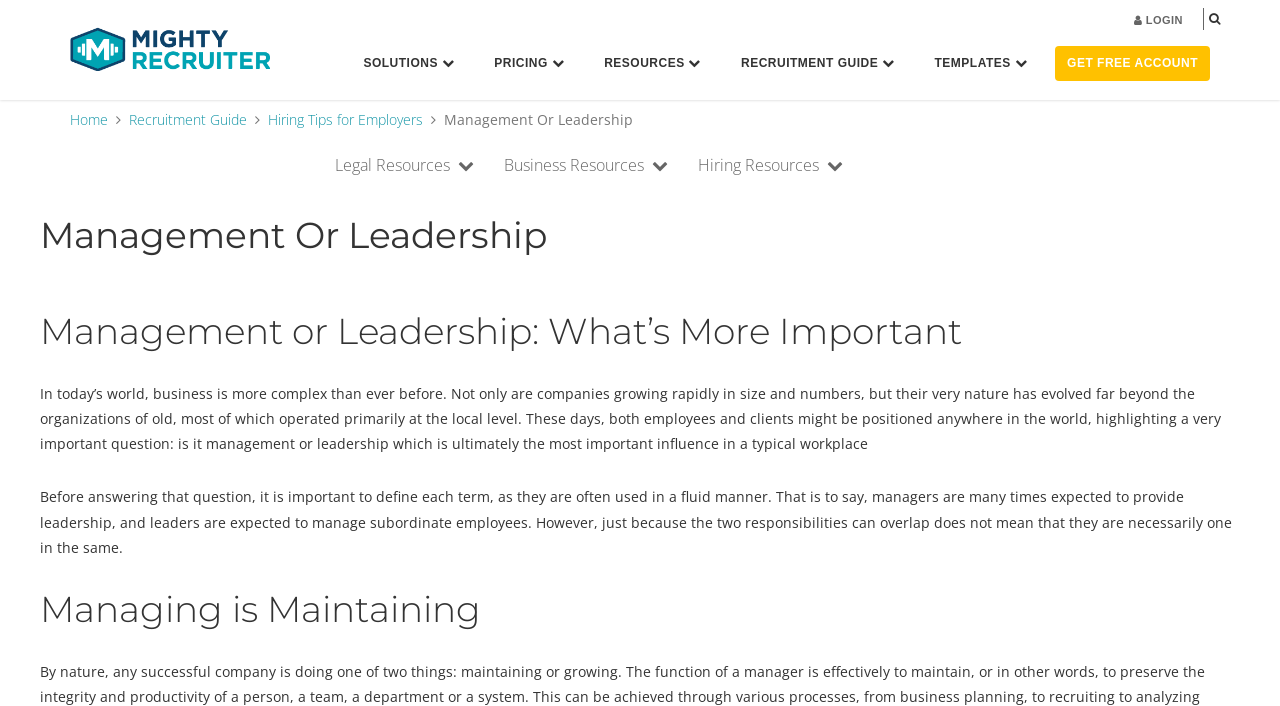What is the topic of the article?
Please answer using one word or phrase, based on the screenshot.

Management or Leadership